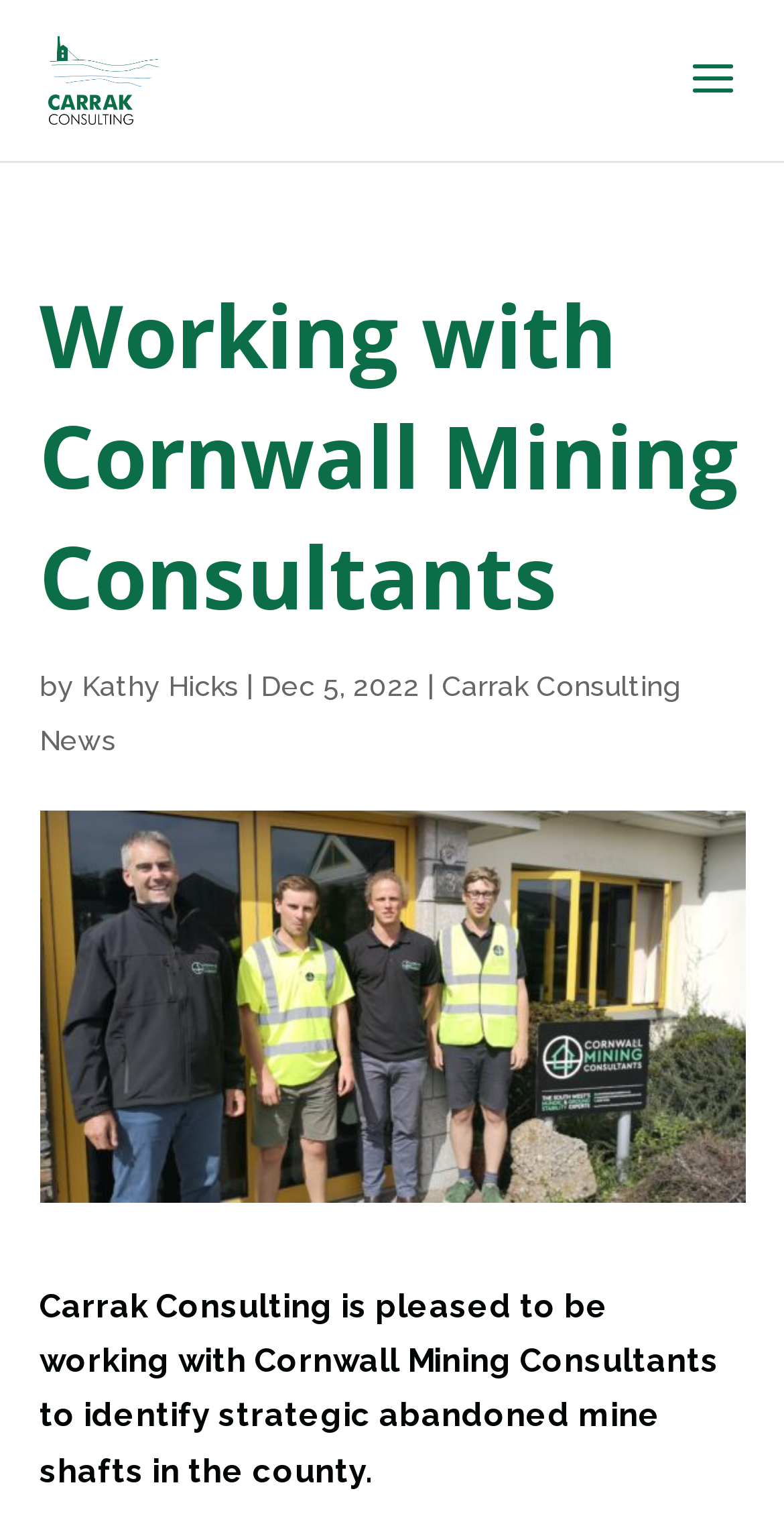Predict the bounding box coordinates for the UI element described as: "Kathy Hicks". The coordinates should be four float numbers between 0 and 1, presented as [left, top, right, bottom].

[0.104, 0.437, 0.304, 0.458]